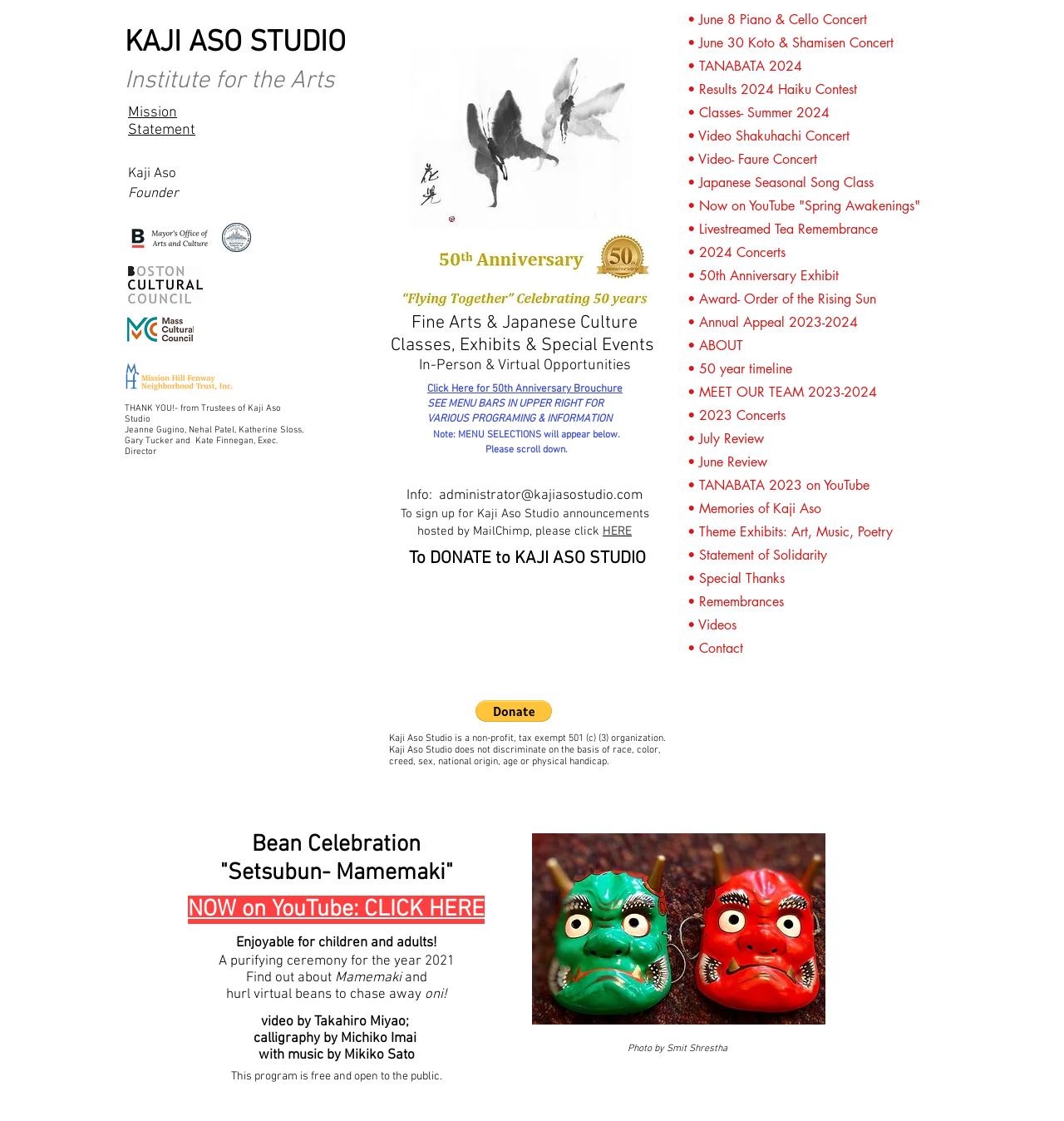Identify the bounding box for the UI element described as: "Mission Statement". Ensure the coordinates are four float numbers between 0 and 1, formatted as [left, top, right, bottom].

[0.12, 0.093, 0.184, 0.124]